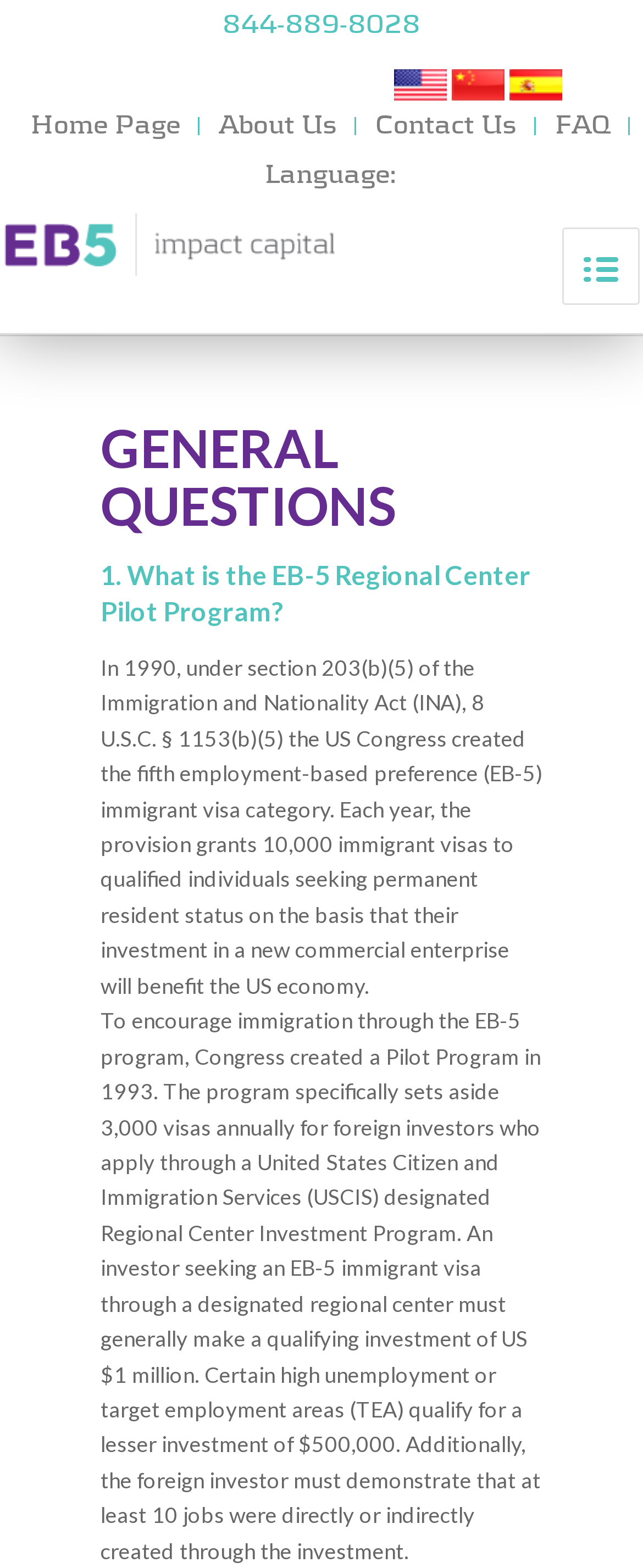Please study the image and answer the question comprehensively:
What is the EB-5 Regional Center Pilot Program?

I found the answer by reading the static text element with the bounding box coordinates [0.156, 0.357, 0.826, 0.399] which contains the text 'In 1990, under section 203(b)(5) of the Immigration and Nationality Act (INA), 8 U.S.C. § 1153(b)(5) the US Congress created the fifth employment-based preference (EB-5) immigrant visa category...' and the subsequent text elements which explain the program.